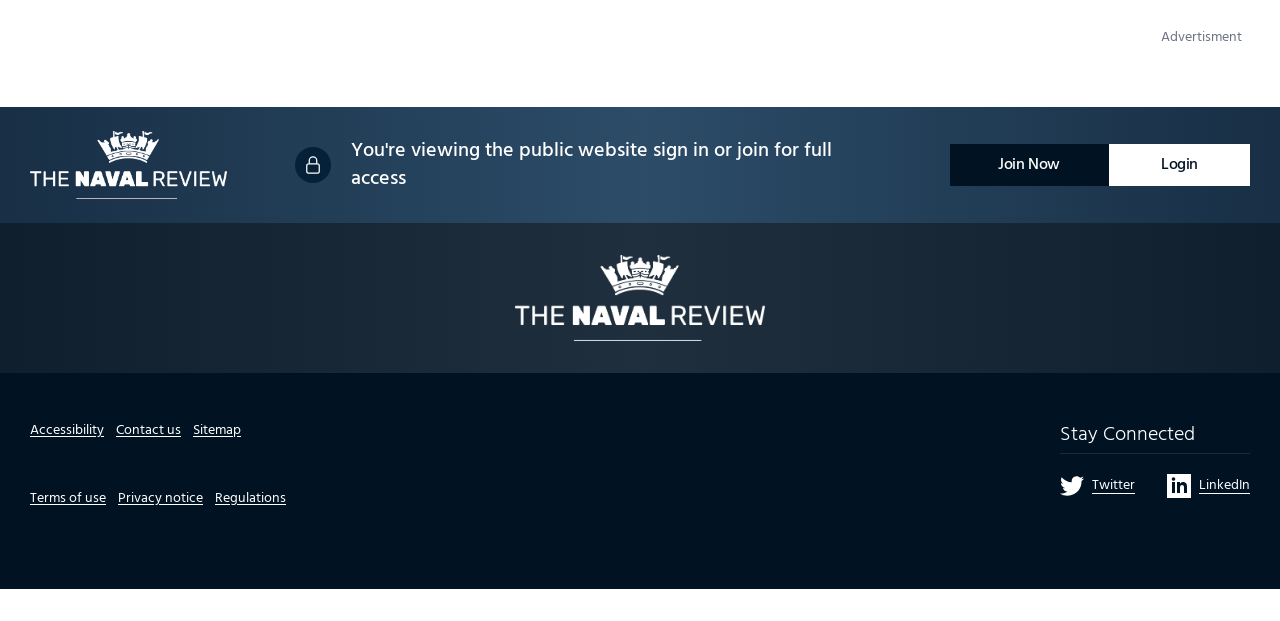Specify the bounding box coordinates of the area to click in order to execute this command: 'Enter check-in date'. The coordinates should consist of four float numbers ranging from 0 to 1, and should be formatted as [left, top, right, bottom].

None